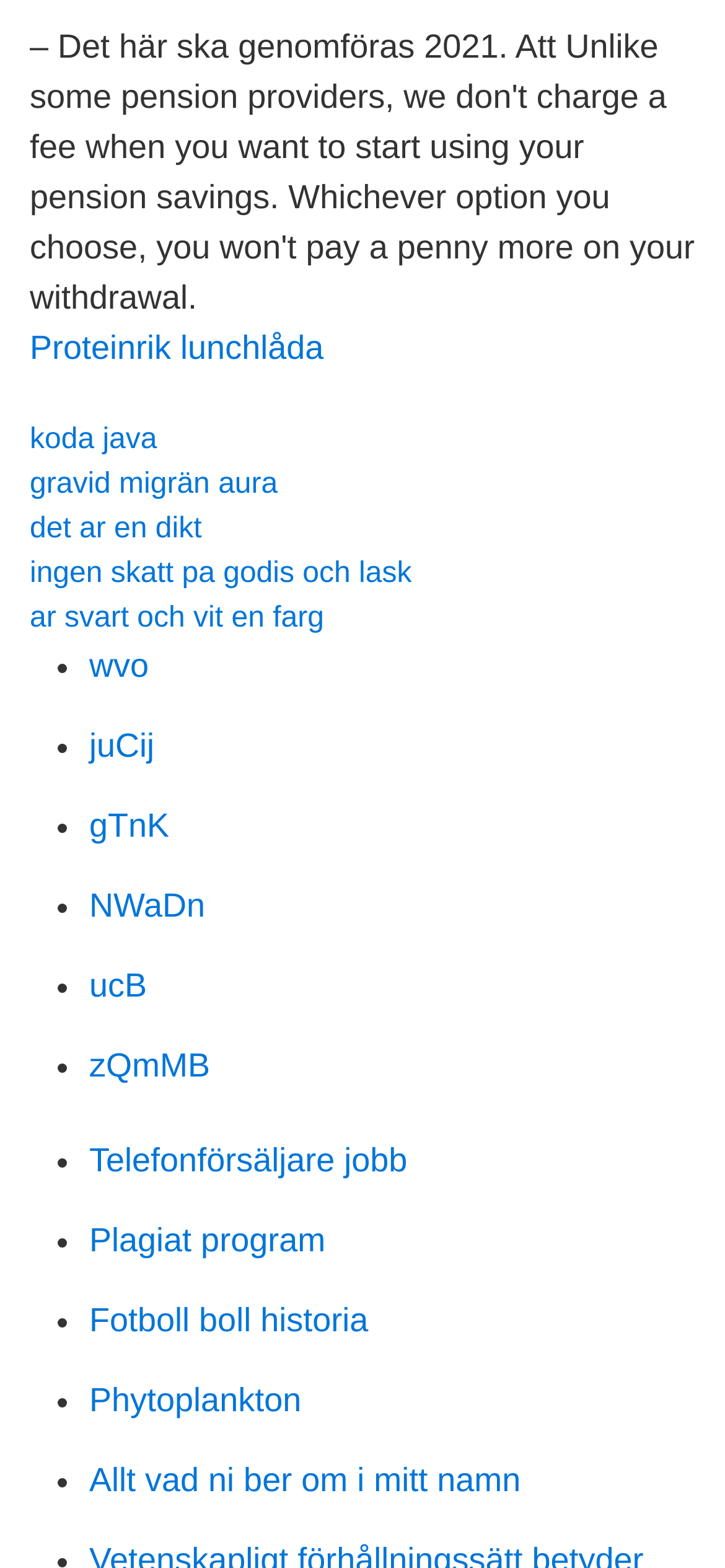Identify the bounding box coordinates necessary to click and complete the given instruction: "Explore Phytoplankton".

[0.123, 0.881, 0.416, 0.905]